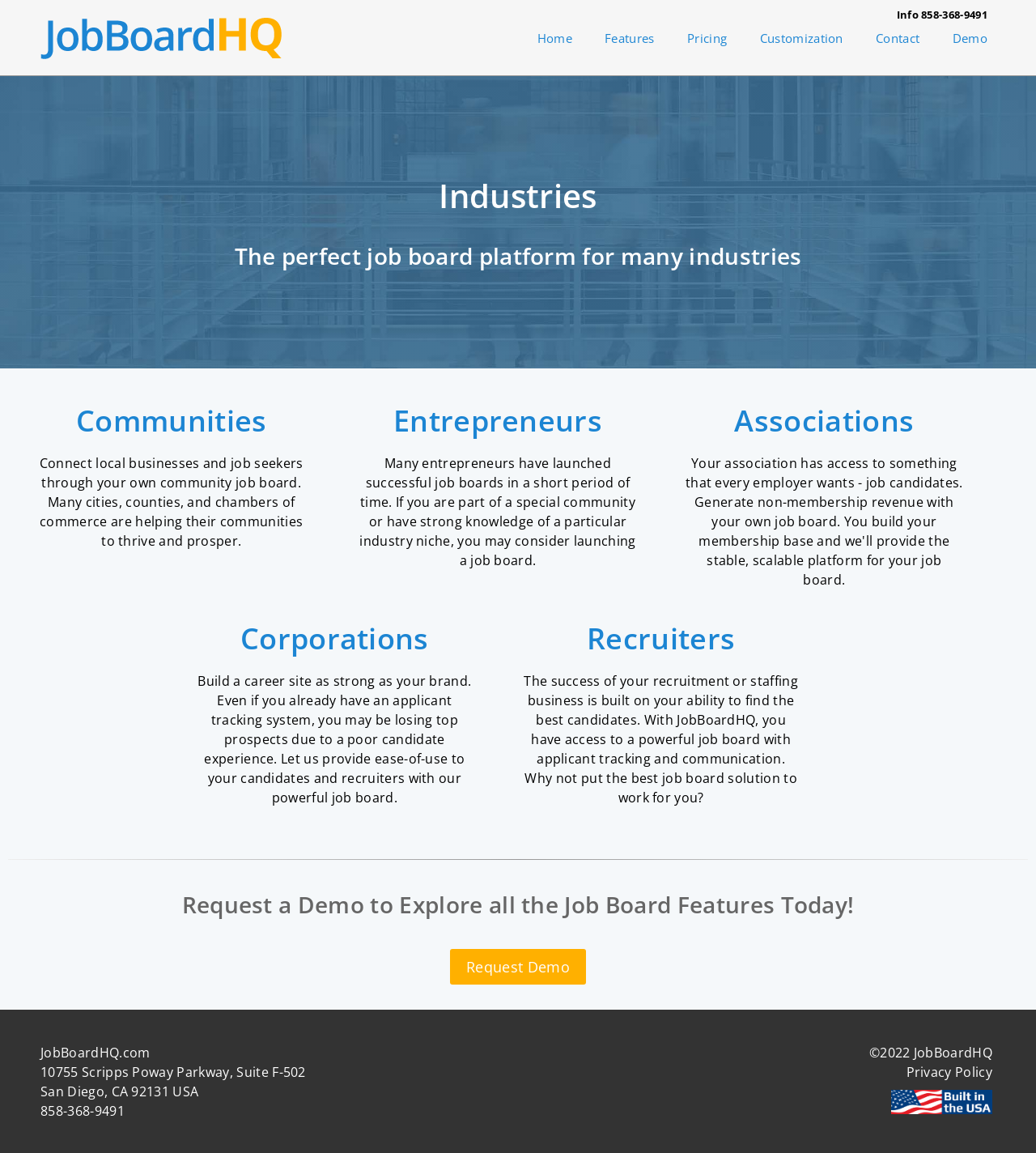Please provide a brief answer to the question using only one word or phrase: 
What is the contact information of JobBoardHQ?

858-368-9491